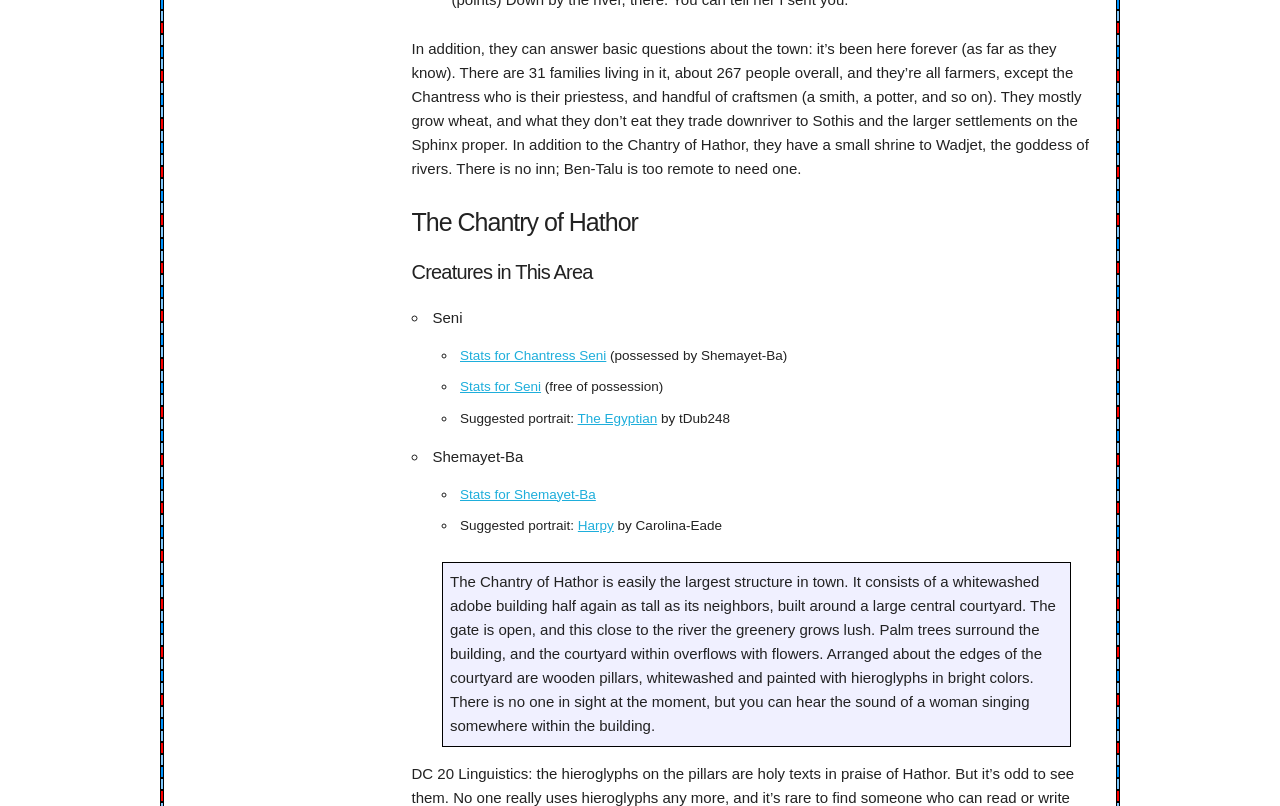Analyze the image and deliver a detailed answer to the question: What can be heard in the Chantry of Hathor?

The answer can be found in the blockquote text 'There is no one in sight at the moment, but you can hear the sound of a woman singing somewhere within the building.' which mentions the sound of a woman singing.